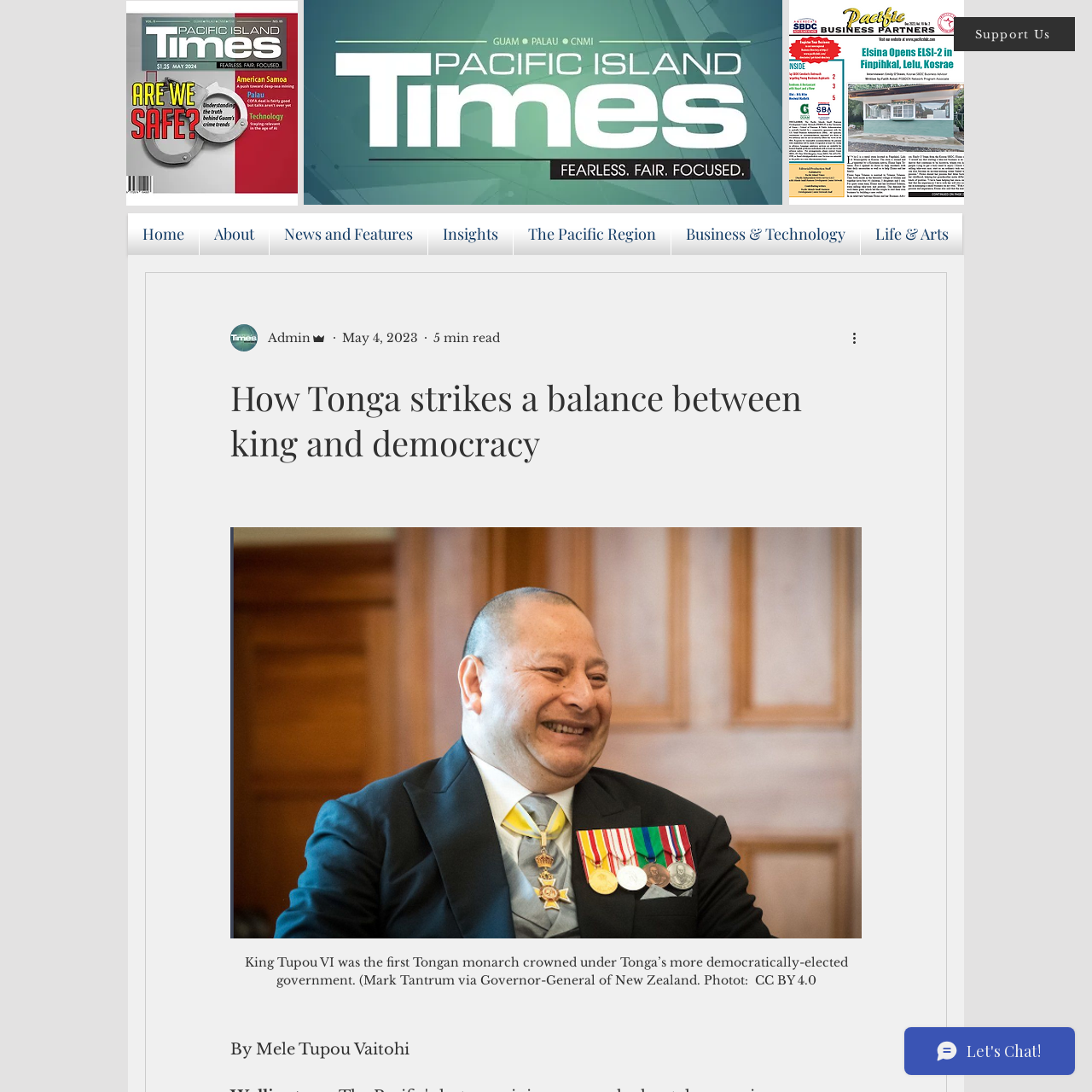Show the bounding box coordinates of the element that should be clicked to complete the task: "View the 'cover May2024.jpg' image".

[0.116, 0.001, 0.273, 0.188]